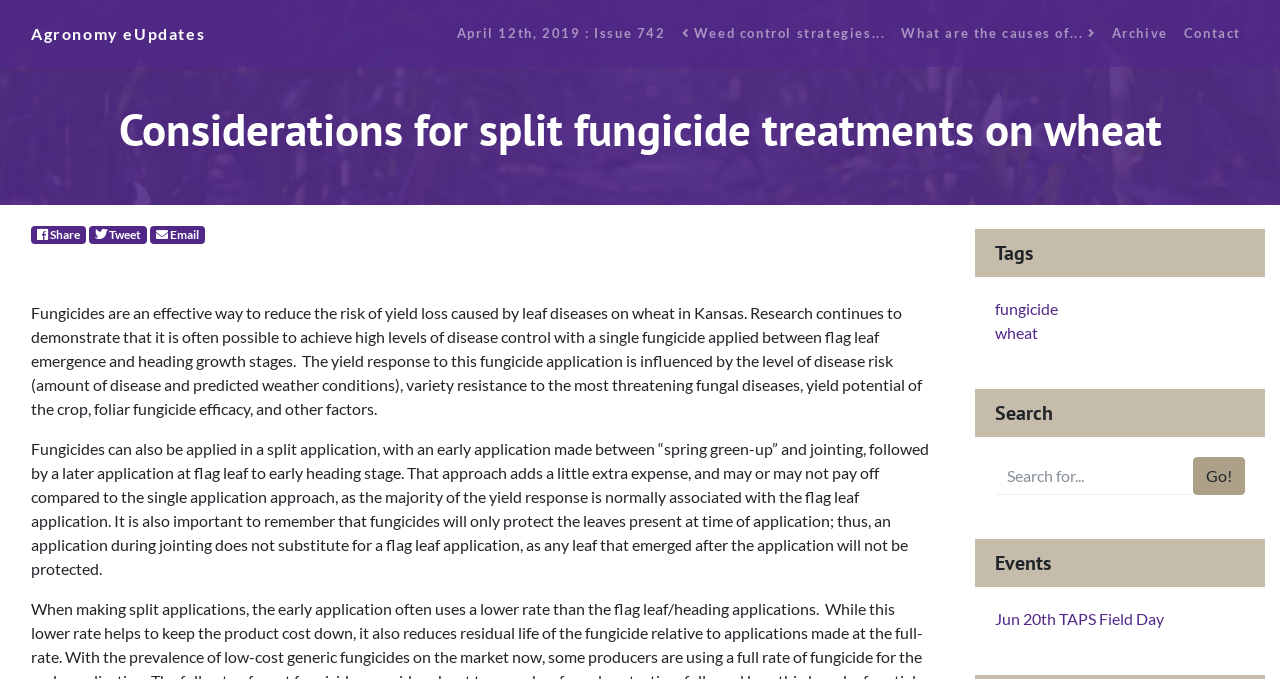Please provide a brief answer to the following inquiry using a single word or phrase:
What is the purpose of the 'Search' section?

To search for content